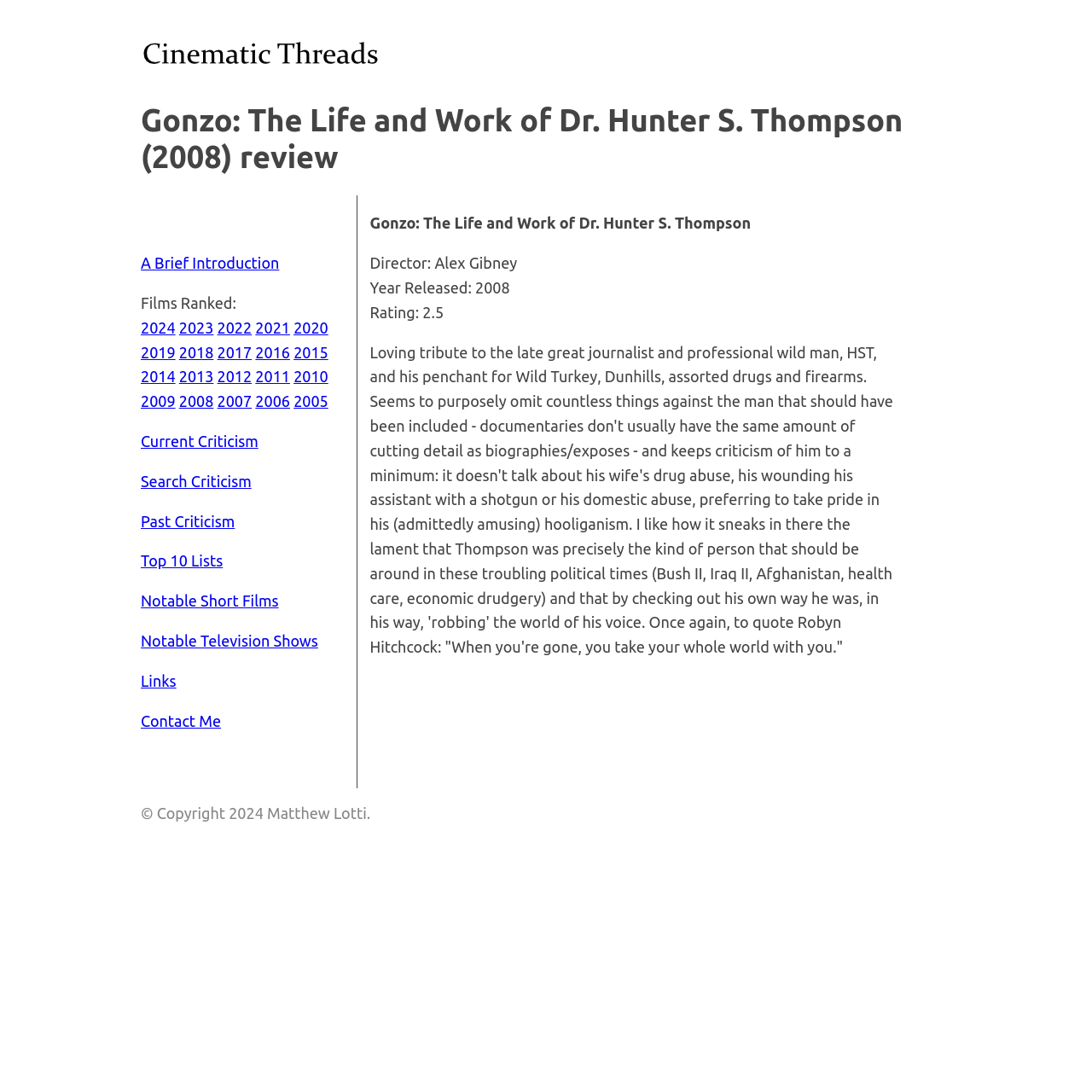Look at the image and answer the question in detail:
Who is the director of the film?

I found the answer by examining the static text element 'Director: Alex Gibney' which is located below the film title, indicating that Alex Gibney is the director of the film.